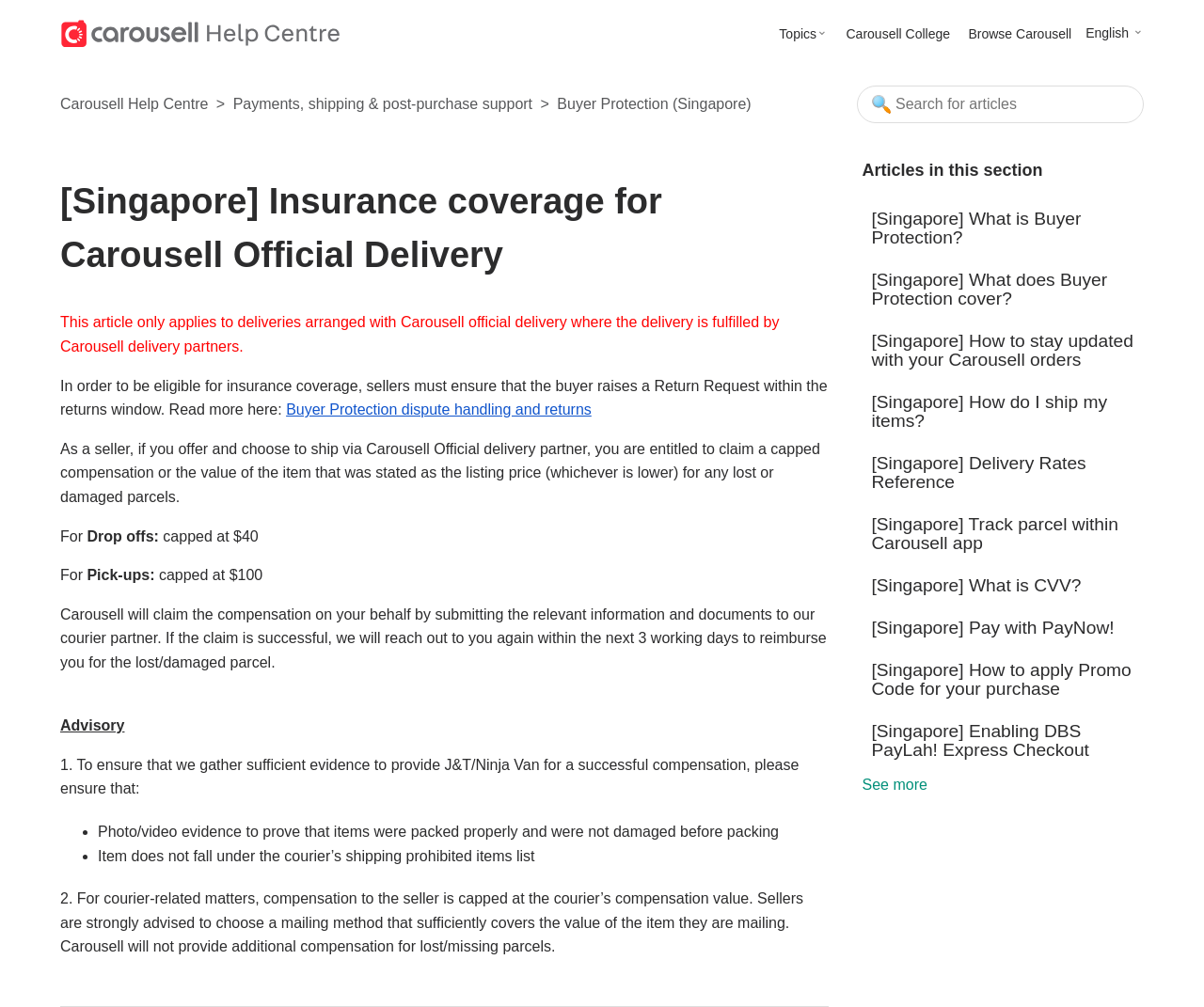Find the bounding box coordinates corresponding to the UI element with the description: "See more". The coordinates should be formatted as [left, top, right, bottom], with values as floats between 0 and 1.

[0.716, 0.771, 0.77, 0.787]